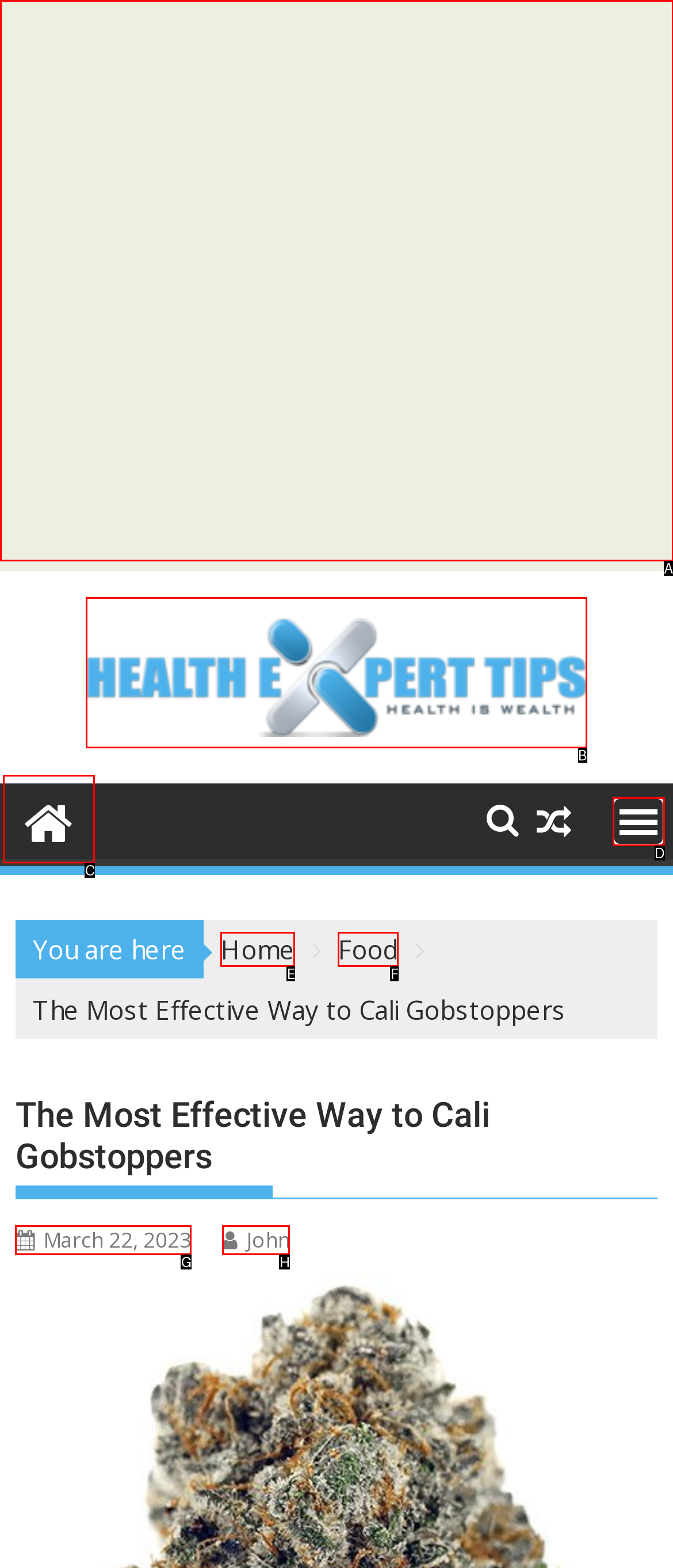Specify the letter of the UI element that should be clicked to achieve the following: Click on Health Experts Tips
Provide the corresponding letter from the choices given.

B